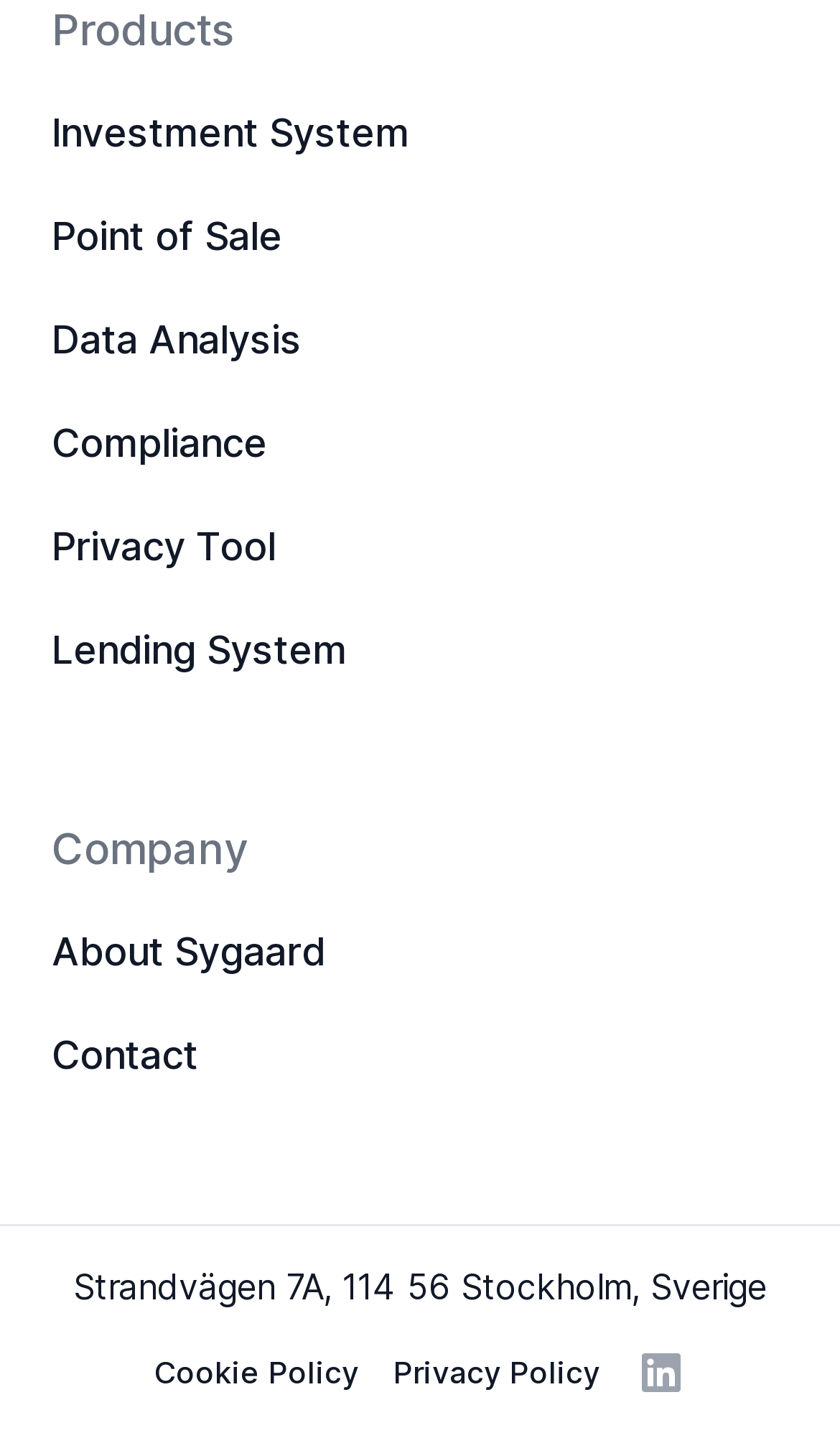Provide a single word or phrase answer to the question: 
What is the address of the company?

Strandvägen 7A, 114 56 Stockholm, Sverige